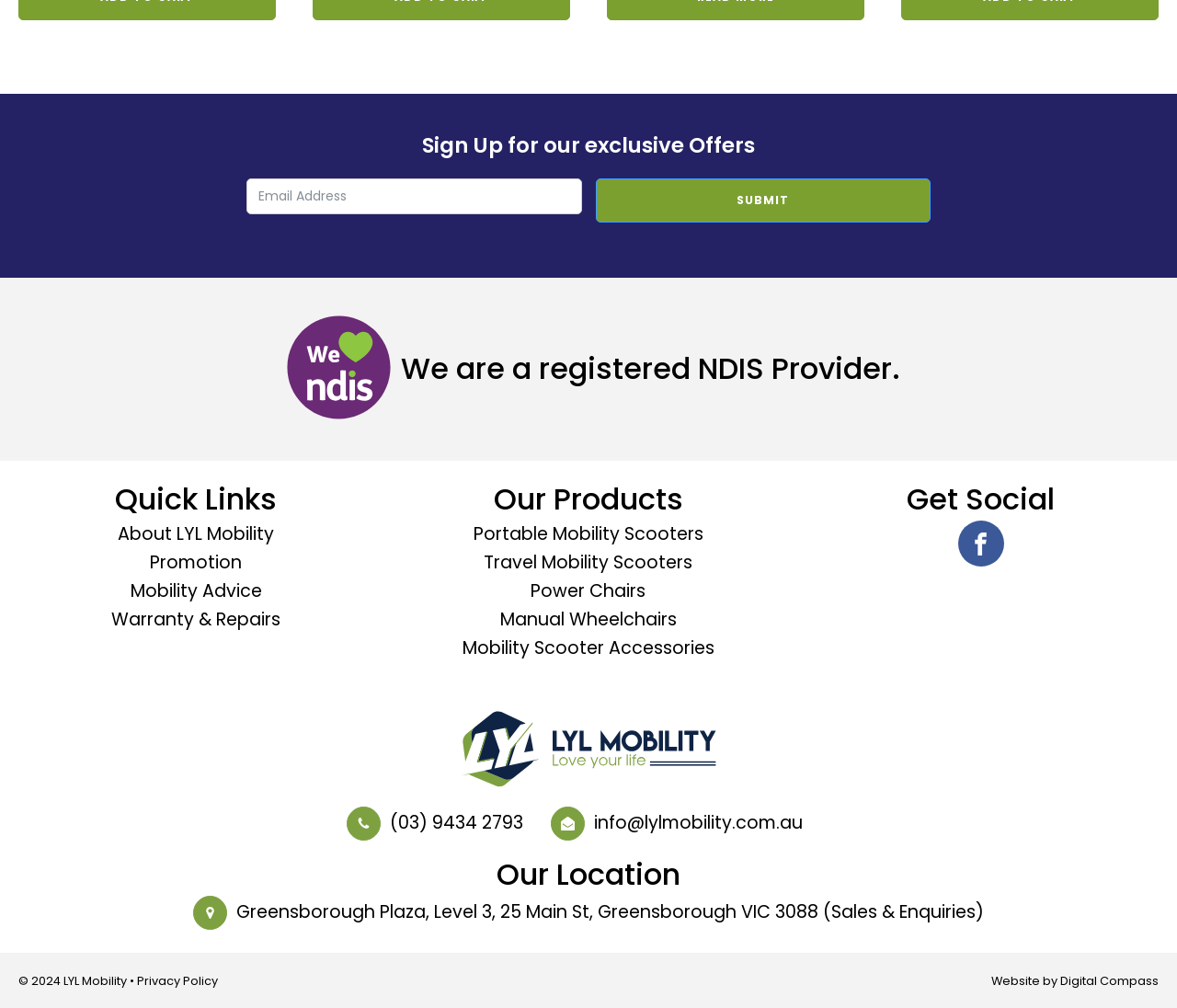Respond to the following question using a concise word or phrase: 
What is the company's location?

Greensborough Plaza, Level 3, 25 Main St, Greensborough VIC 3088